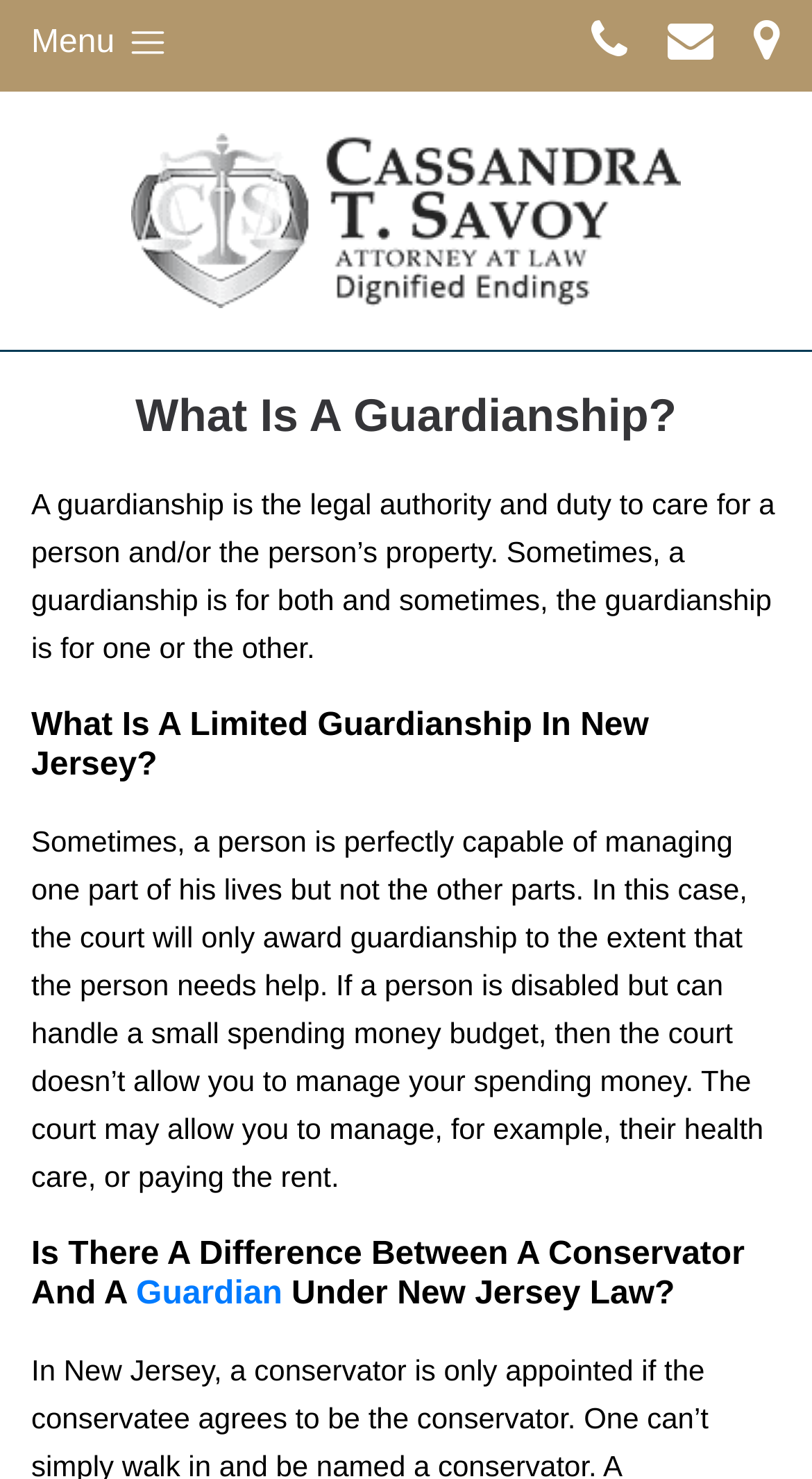Please provide a detailed answer to the question below based on the screenshot: 
What is the phone number to schedule an initial consultation?

The phone number (973) 869-5444 is mentioned in the meta description as the contact number to schedule an initial consultation with Guardianship Attorney Cassandra Savoy.